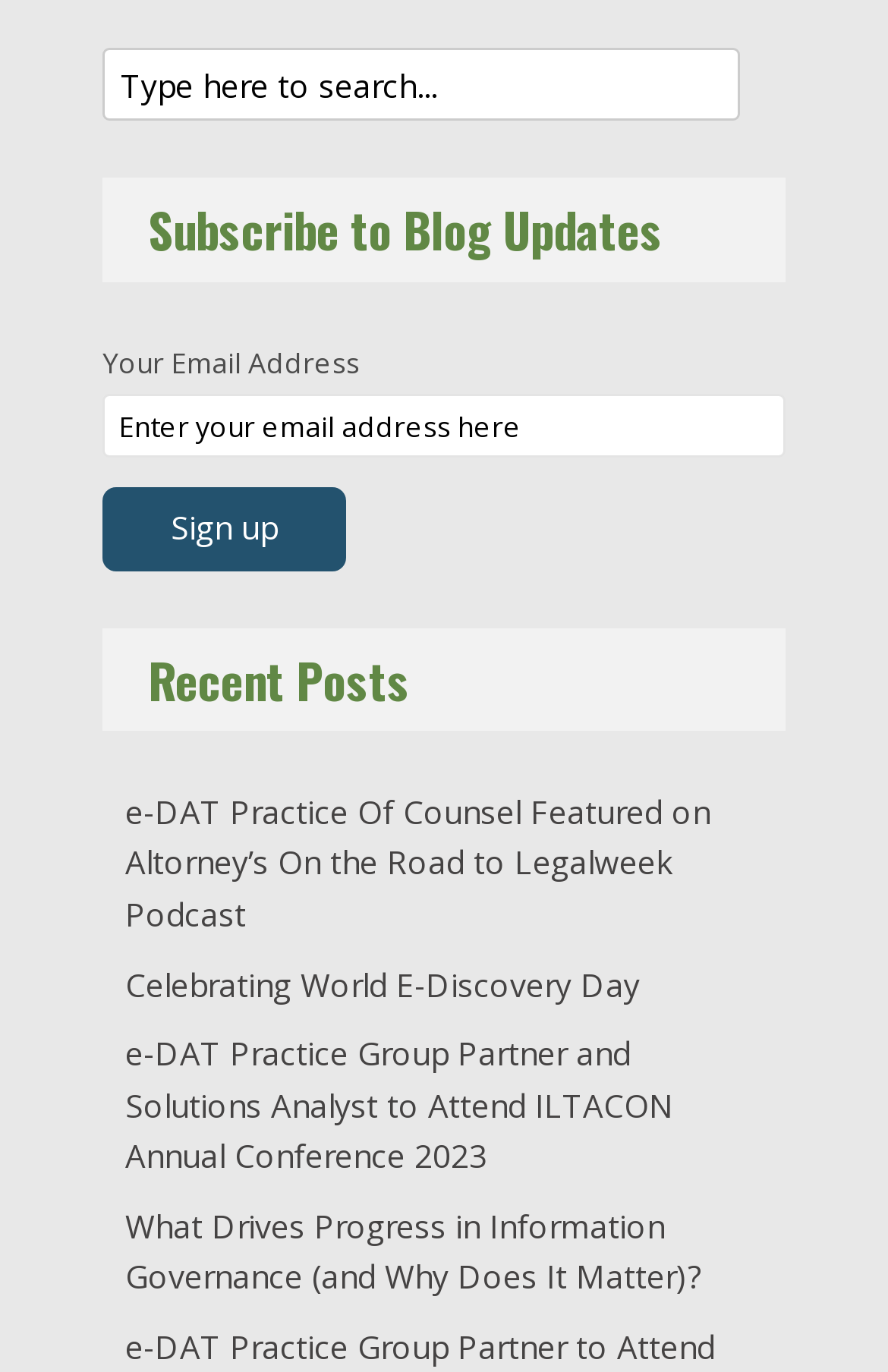Given the element description "value="Sign up"", identify the bounding box of the corresponding UI element.

None